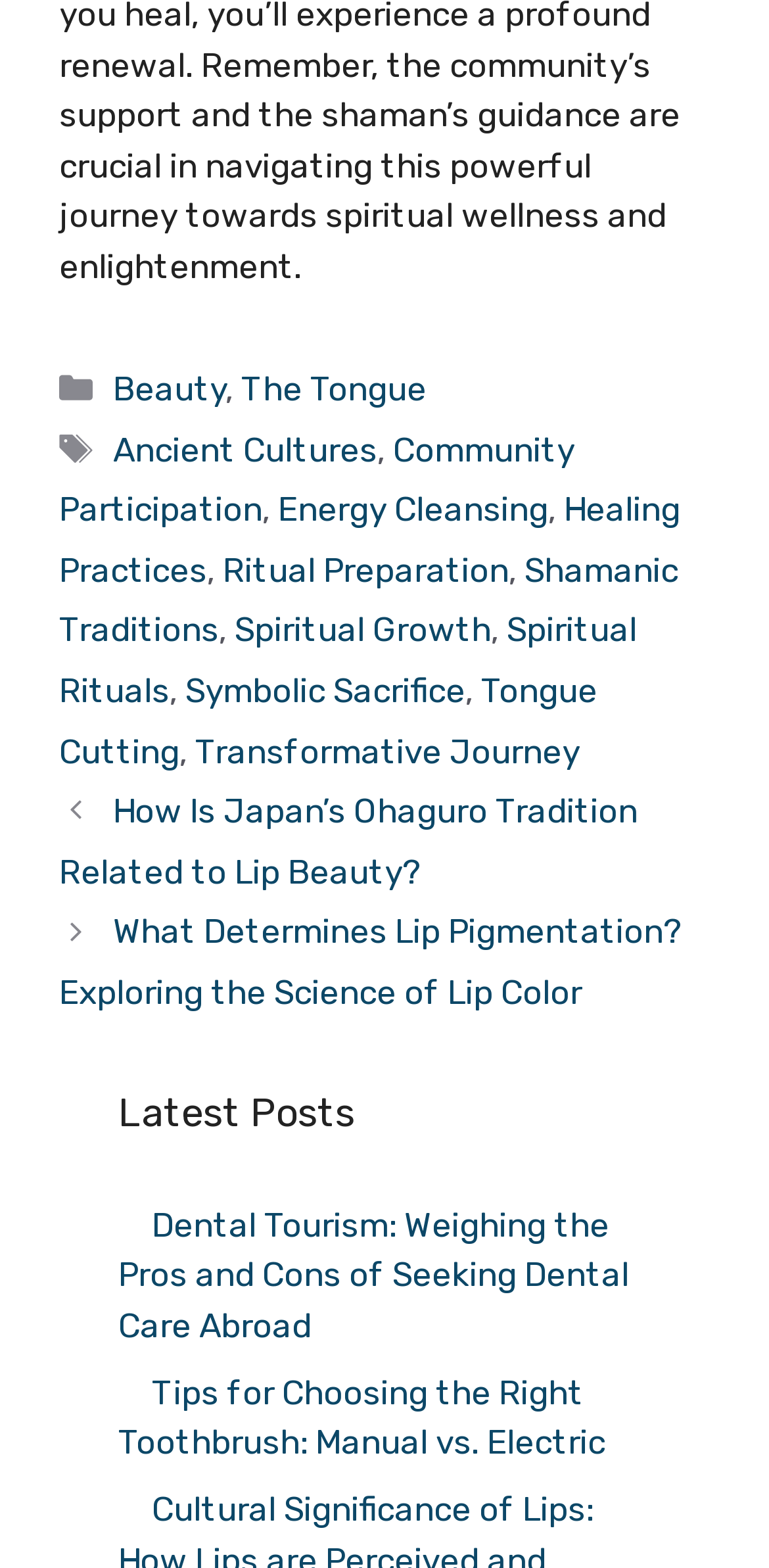Locate the UI element that matches the description Beauty in the webpage screenshot. Return the bounding box coordinates in the format (top-left x, top-left y, bottom-right x, bottom-right y), with values ranging from 0 to 1.

[0.147, 0.235, 0.293, 0.26]